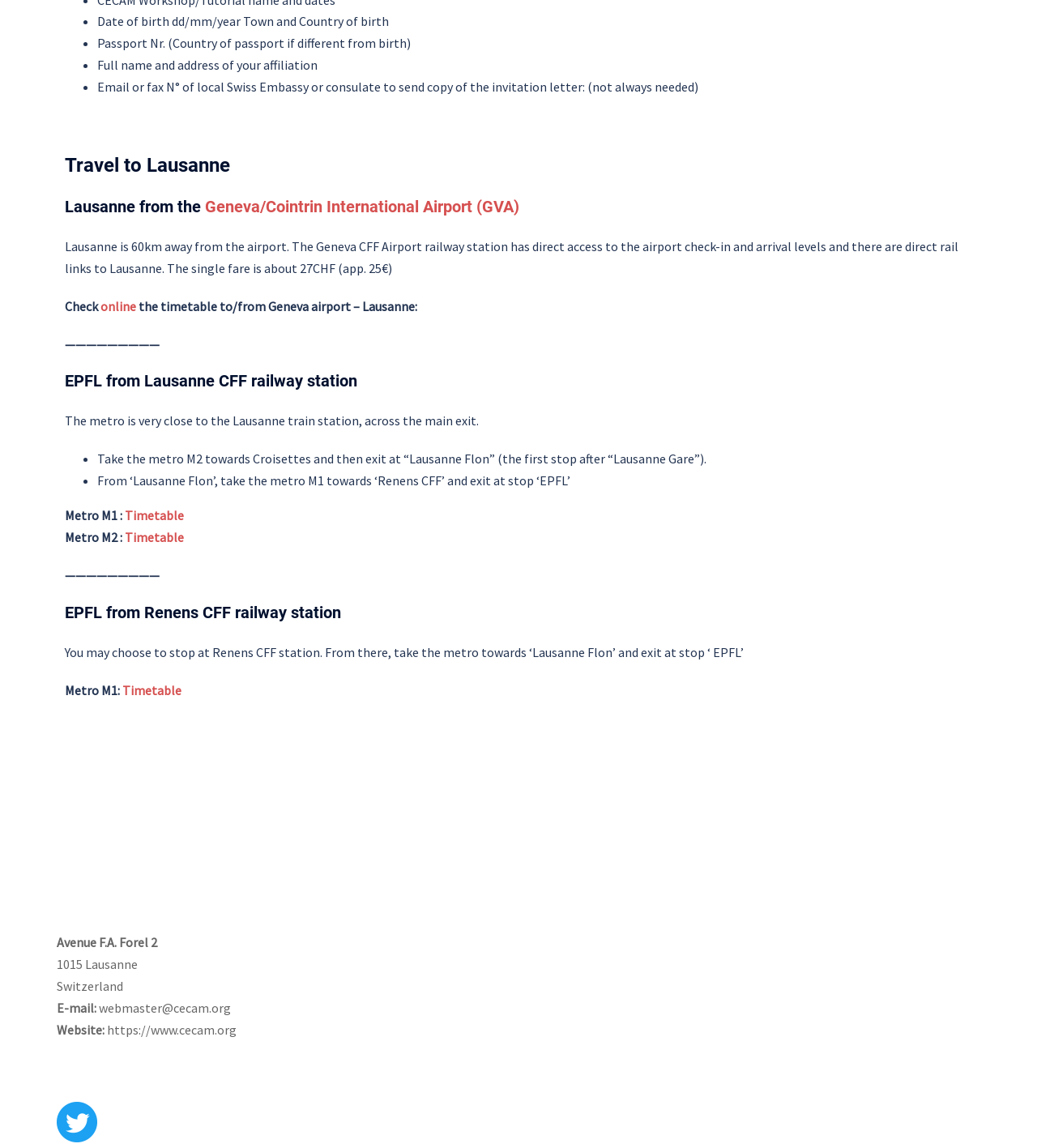Locate the UI element described as follows: "Geneva/Cointrin International Airport (GVA)". Return the bounding box coordinates as four float numbers between 0 and 1 in the order [left, top, right, bottom].

[0.198, 0.171, 0.501, 0.188]